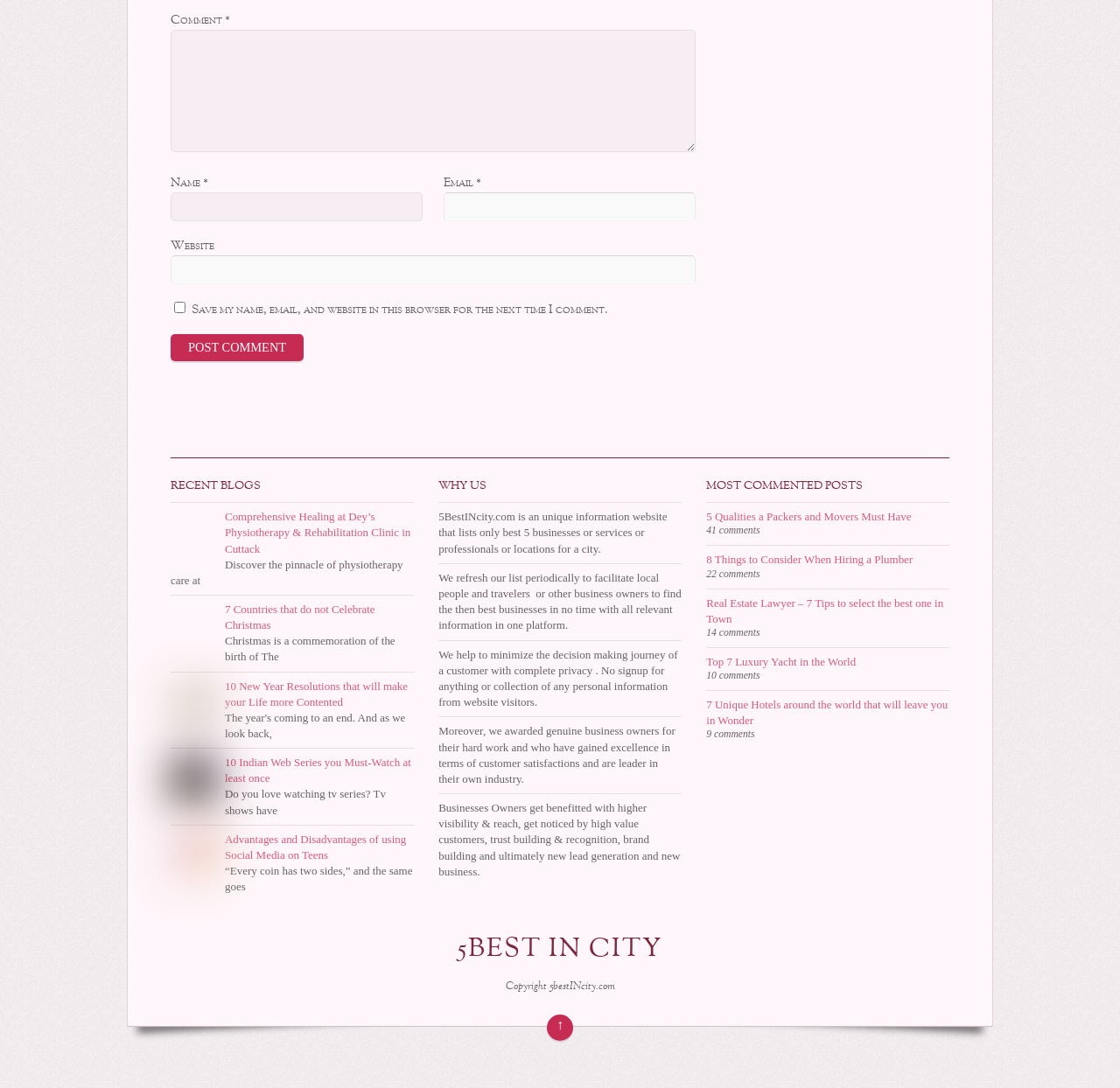Please examine the image and provide a detailed answer to the question: What is the comment count of the first most commented post?

The first most commented post is '5 Qualities a Packers and Movers Must Have', which has 41 comments.